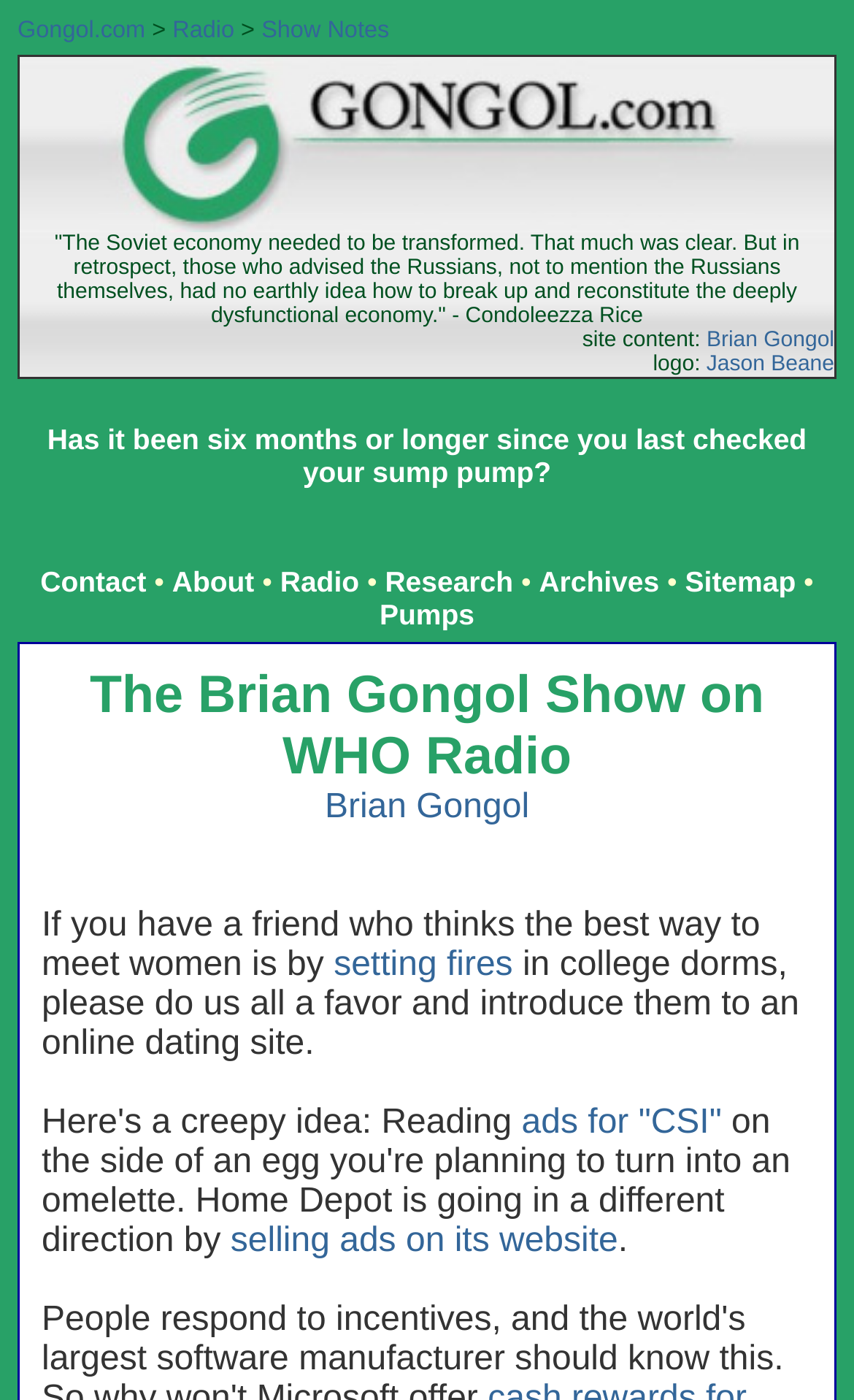Who is the author of the quote about the Soviet economy?
Provide a thorough and detailed answer to the question.

I found the quote about the Soviet economy in the StaticText element at coordinates [0.064, 0.166, 0.936, 0.235]. The quote is attributed to Condoleezza Rice, which is mentioned at the beginning of the quote.